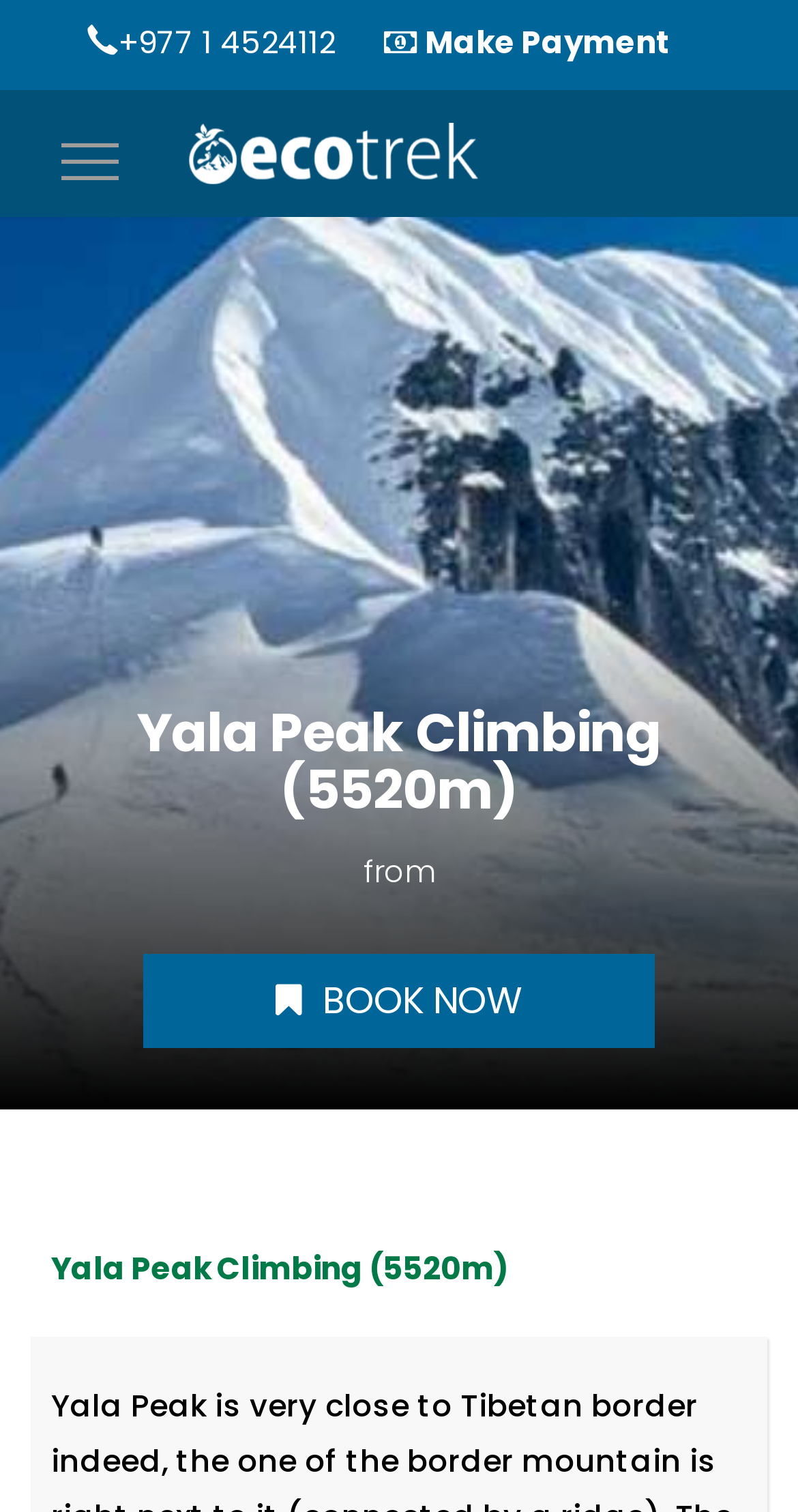What is the name of the trekking company?
Observe the image and answer the question with a one-word or short phrase response.

Eco Trek